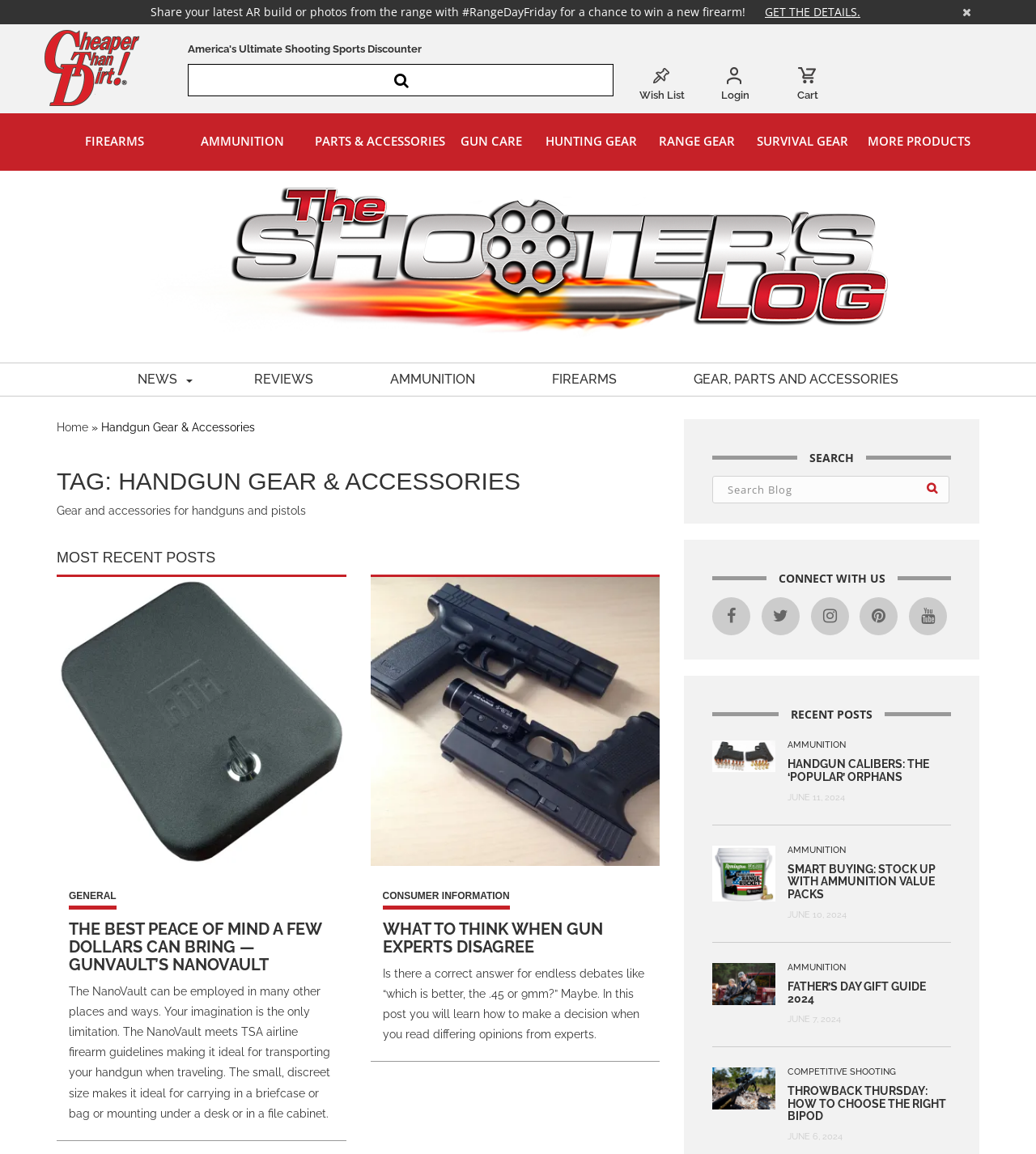Respond to the question below with a single word or phrase: What is the main category of products on this website?

Handgun Gear & Accessories